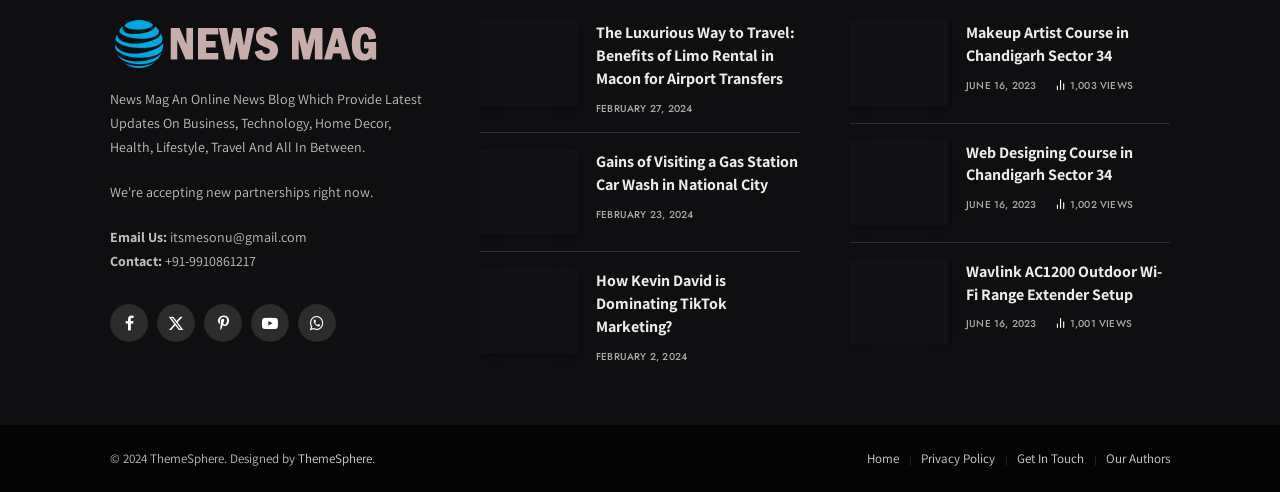Determine the bounding box for the UI element that matches this description: "Our Authors".

[0.864, 0.914, 0.914, 0.949]